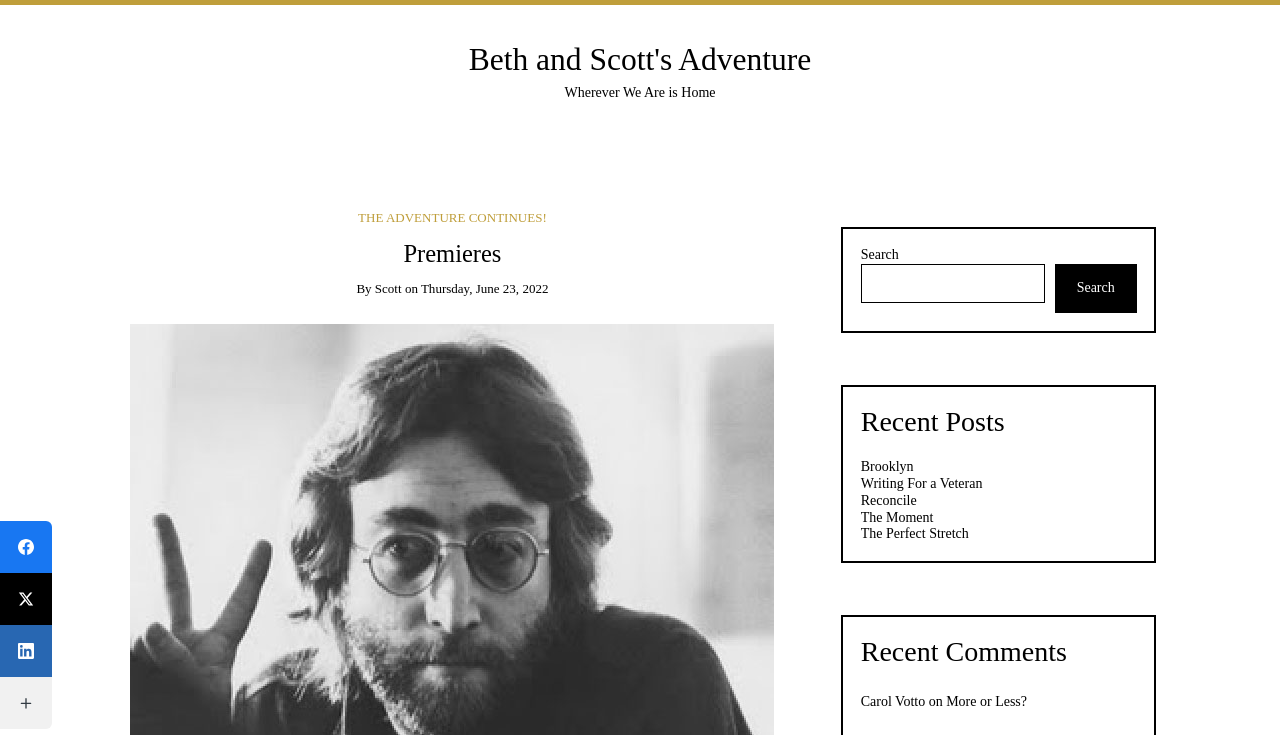By analyzing the image, answer the following question with a detailed response: What is the purpose of the button at the top right?

The question is asking for the purpose of the button at the top right, which can be found in the button element with the text 'Search' next to the searchbox.